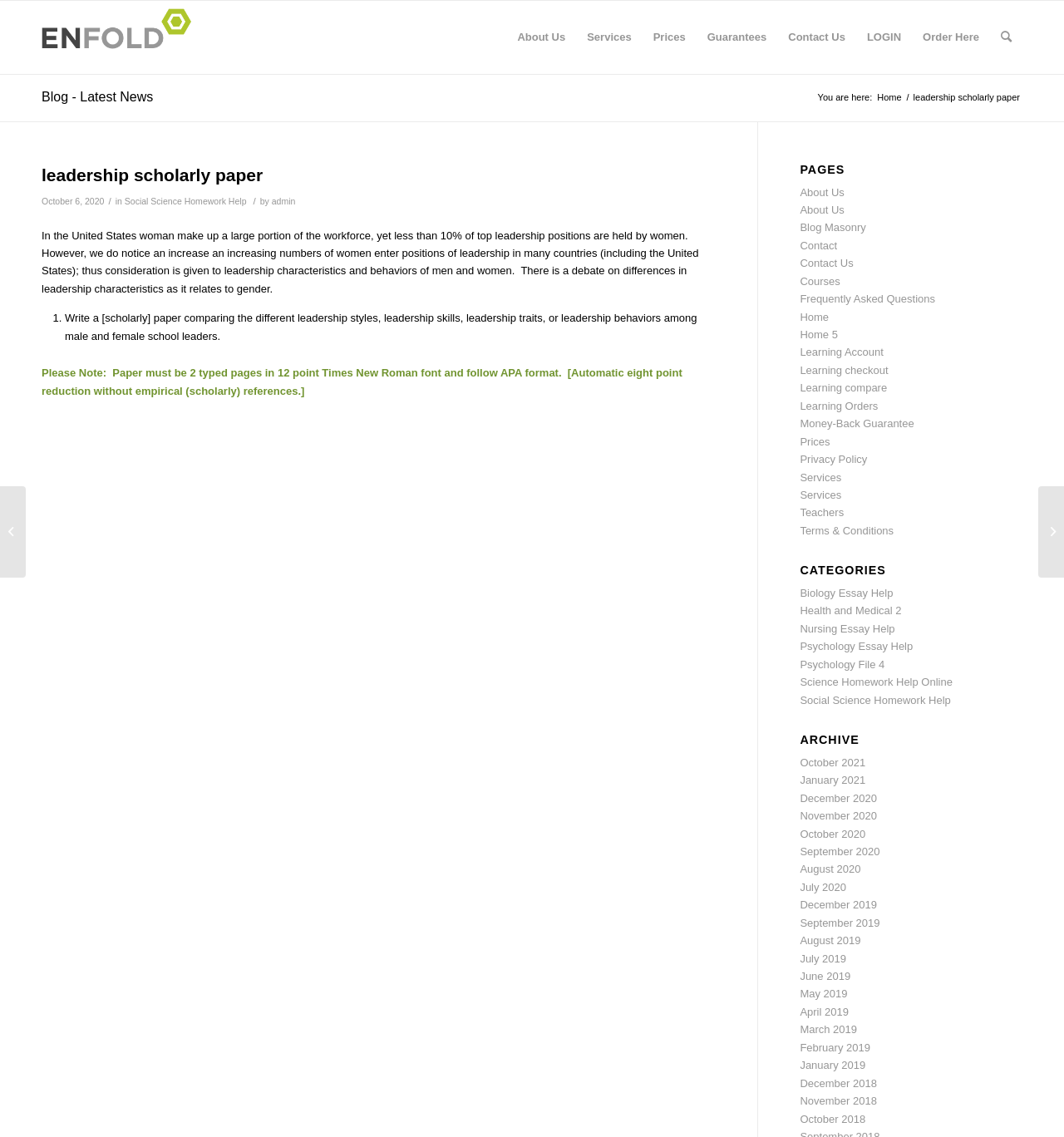What is the date of the latest article?
Refer to the image and give a detailed response to the question.

The date of the latest article can be found by looking at the time element, which is located within the article element. The time element contains the text 'October 6, 2020', which indicates the date of the latest article.